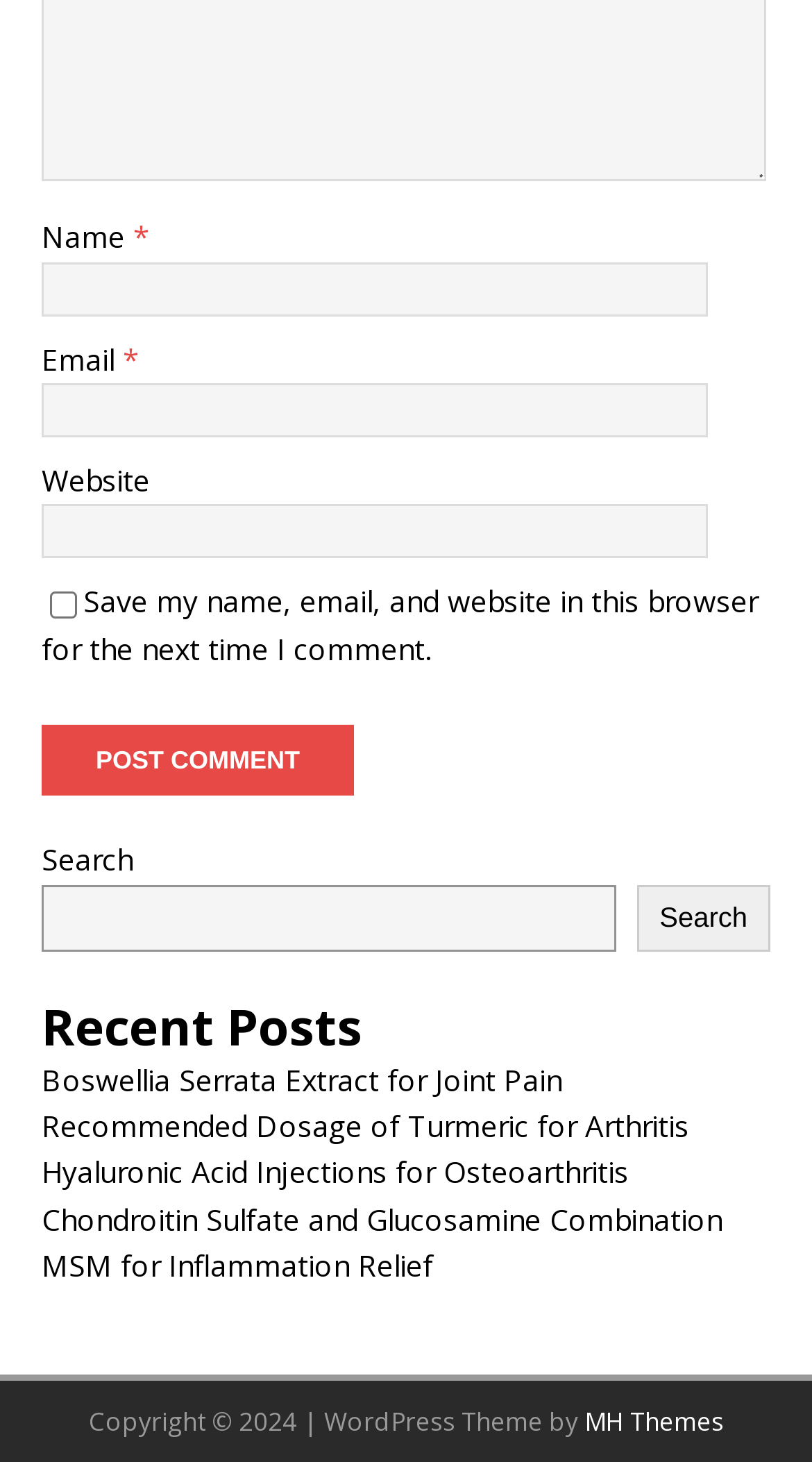What is the theme of the website?
From the image, provide a succinct answer in one word or a short phrase.

Health